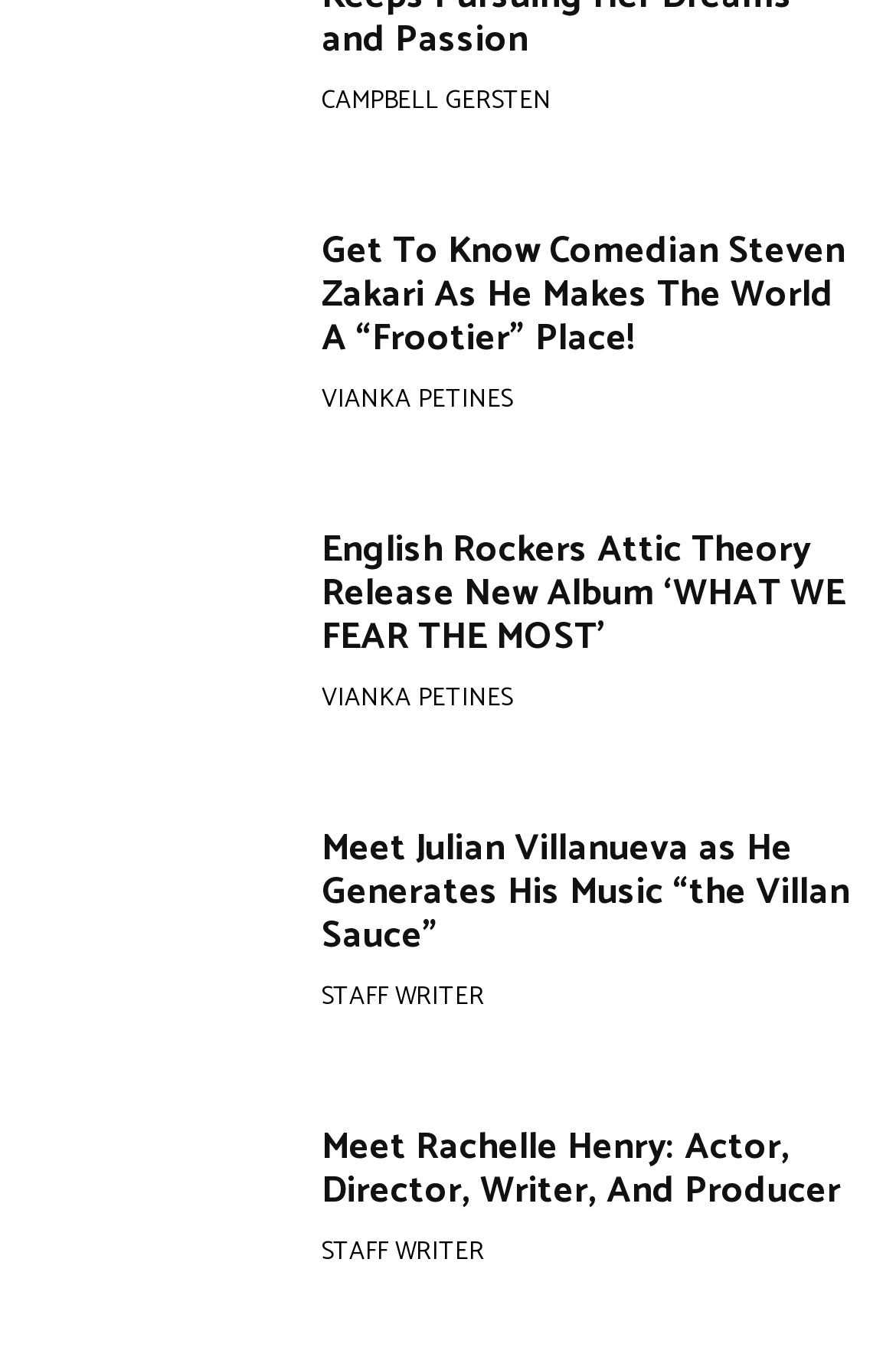Find the bounding box coordinates for the HTML element specified by: "Campbell Gersten".

[0.359, 0.059, 0.615, 0.089]